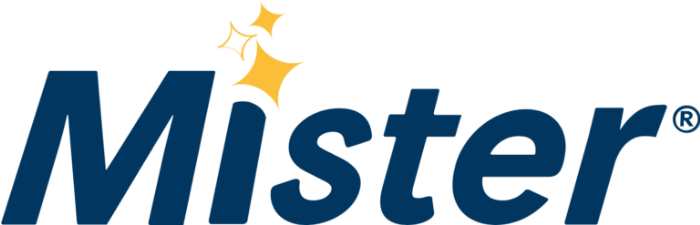Kindly respond to the following question with a single word or a brief phrase: 
What is the prize for participating in the survey on Tellmister.com?

$100 gift card